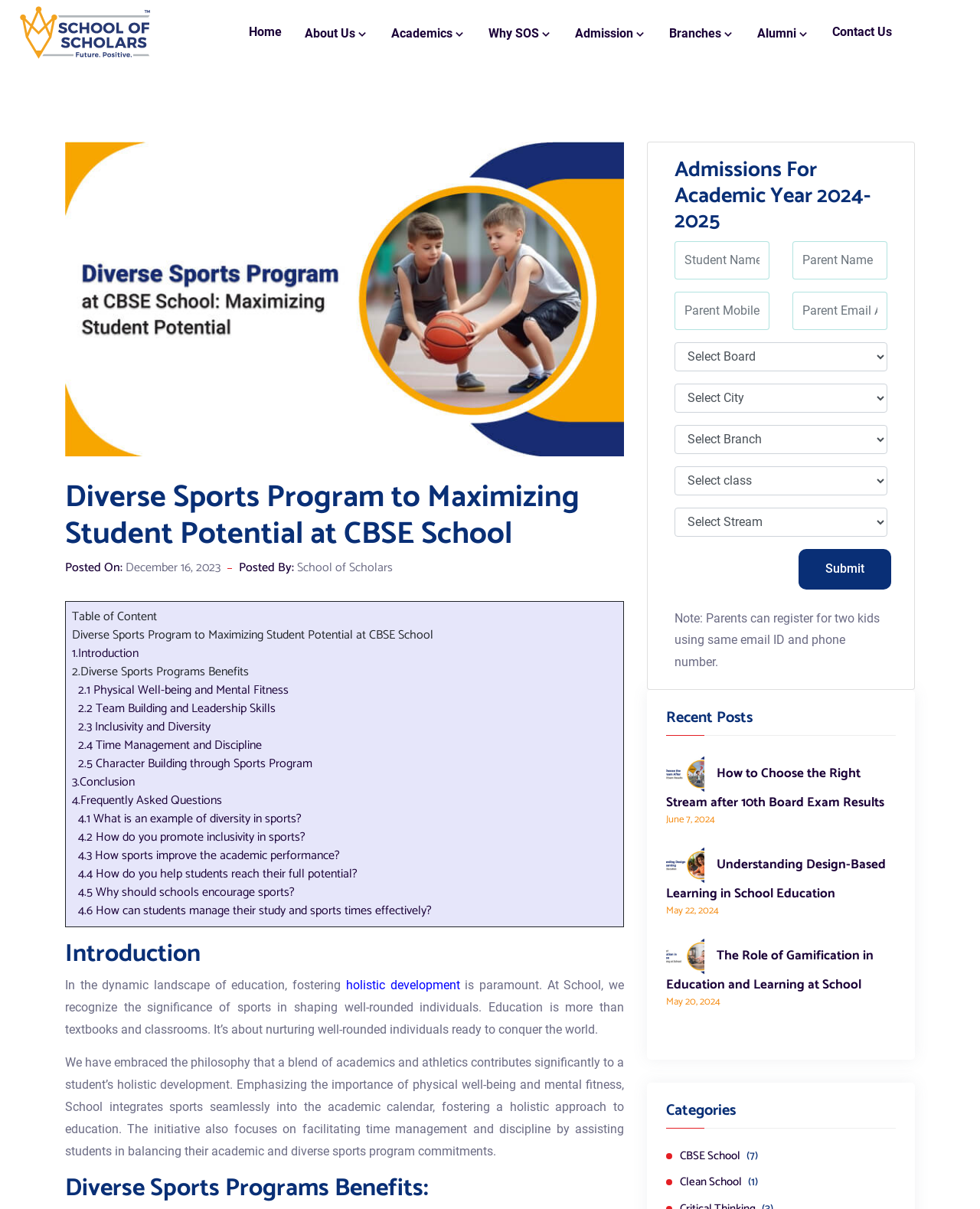Kindly determine the bounding box coordinates for the clickable area to achieve the given instruction: "Click the 'How to Choose the Right Stream after 10th Board Exam Results' link".

[0.68, 0.631, 0.902, 0.673]